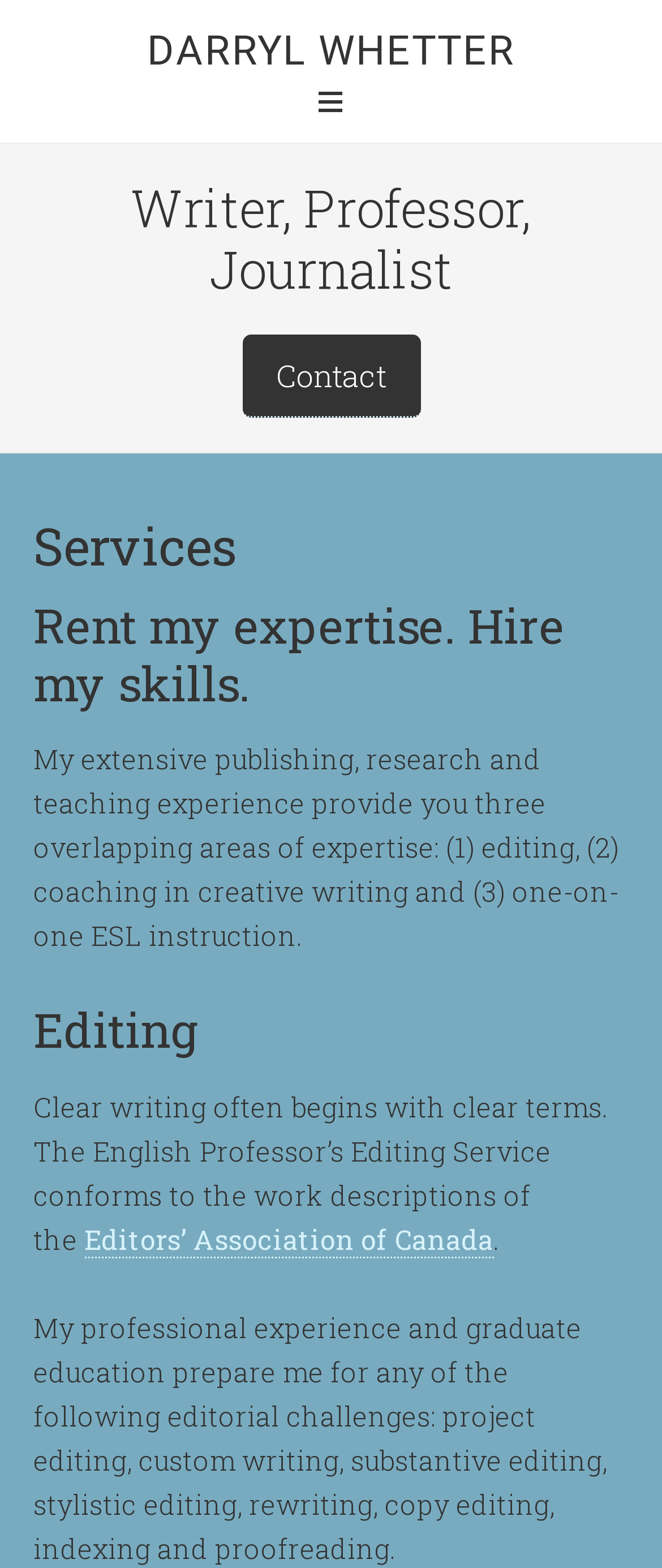What type of editing services does Darryl Whetter offer?
Answer briefly with a single word or phrase based on the image.

project editing, custom writing, etc.